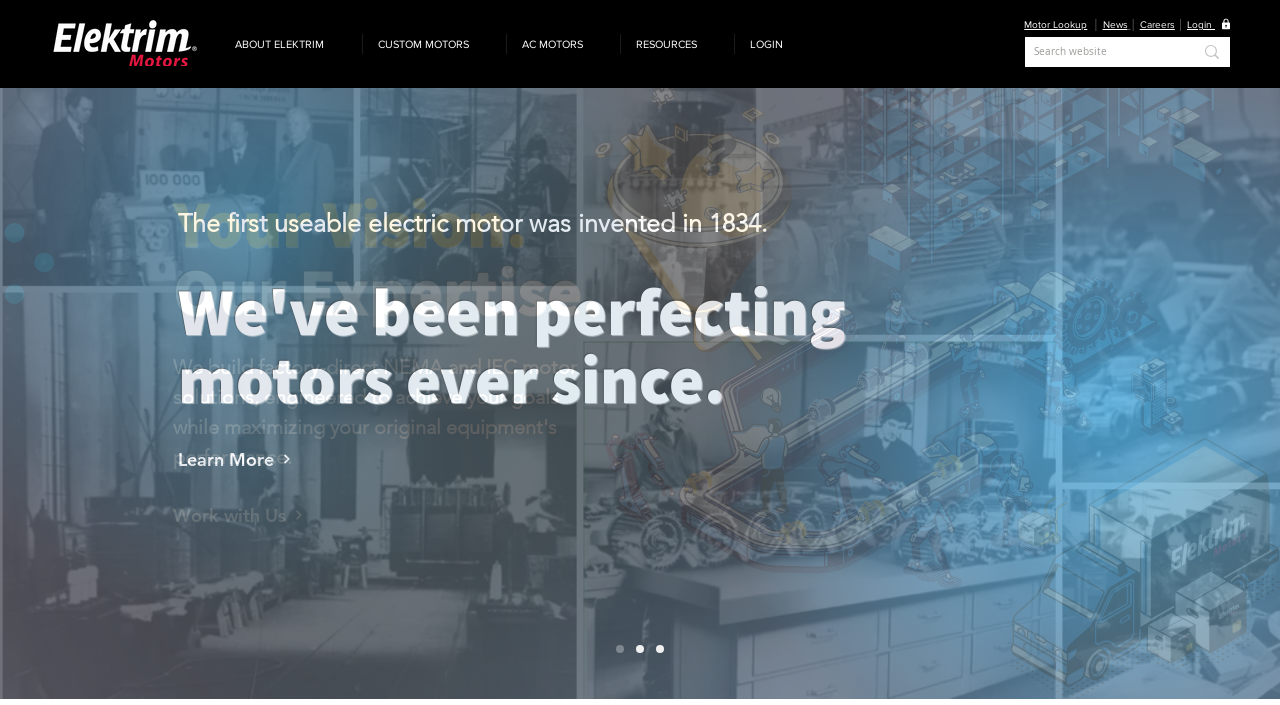Please find the bounding box coordinates of the element that must be clicked to perform the given instruction: "Click ABOUT ELEKTRIM". The coordinates should be four float numbers from 0 to 1, i.e., [left, top, right, bottom].

[0.172, 0.048, 0.283, 0.077]